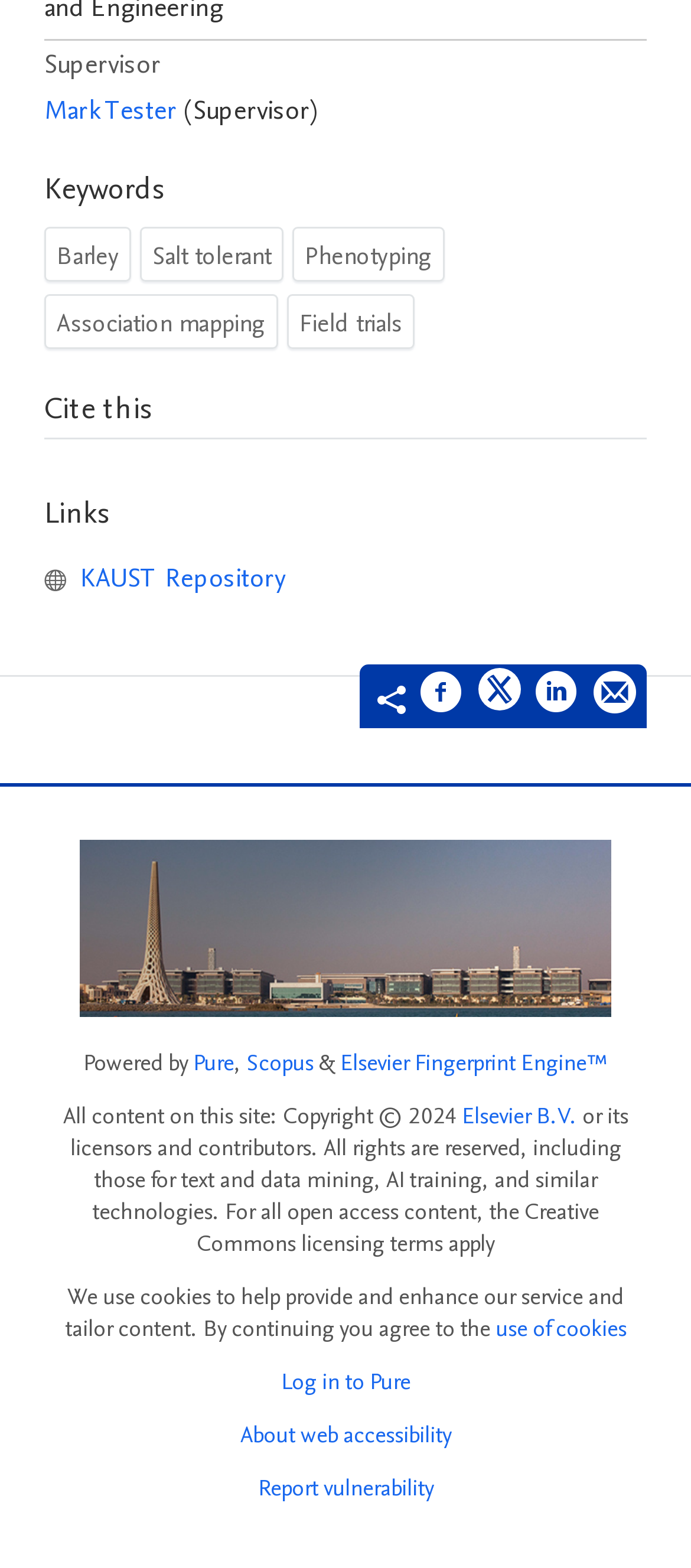Locate the bounding box coordinates of the clickable region to complete the following instruction: "Share on Facebook."

[0.608, 0.427, 0.672, 0.462]